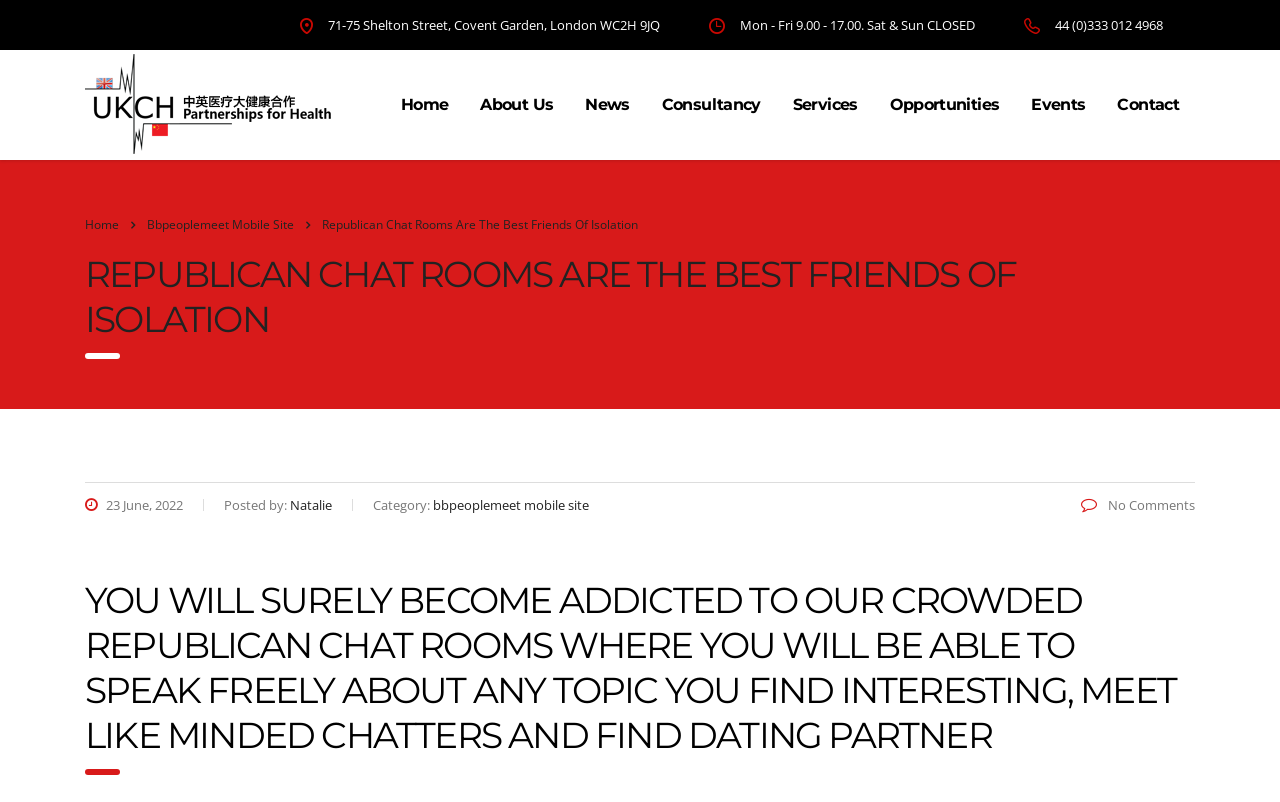Could you highlight the region that needs to be clicked to execute the instruction: "Click the UKCPFH link"?

[0.066, 0.055, 0.262, 0.192]